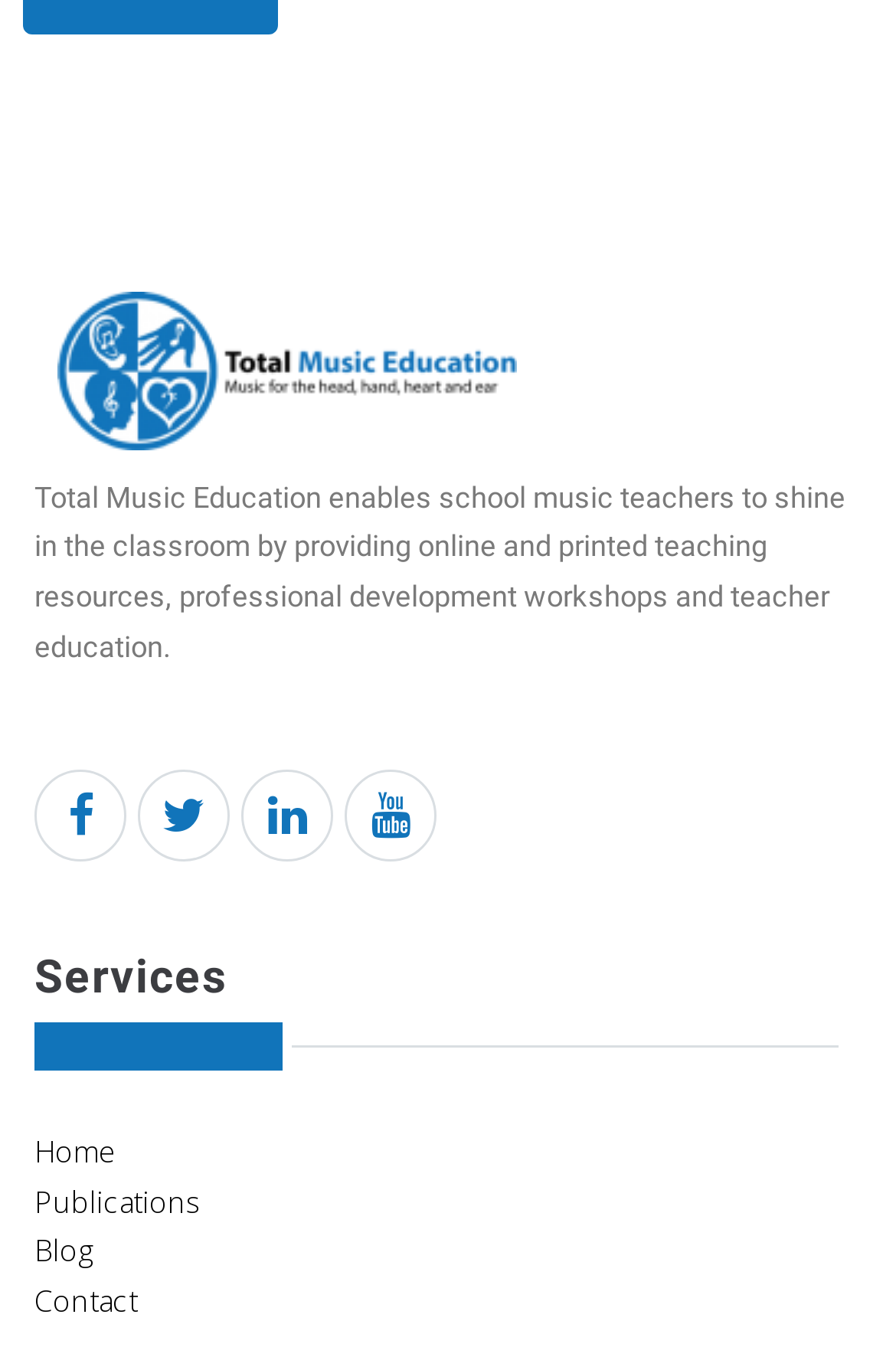Determine the coordinates of the bounding box that should be clicked to complete the instruction: "Read about services". The coordinates should be represented by four float numbers between 0 and 1: [left, top, right, bottom].

[0.038, 0.696, 0.962, 0.729]